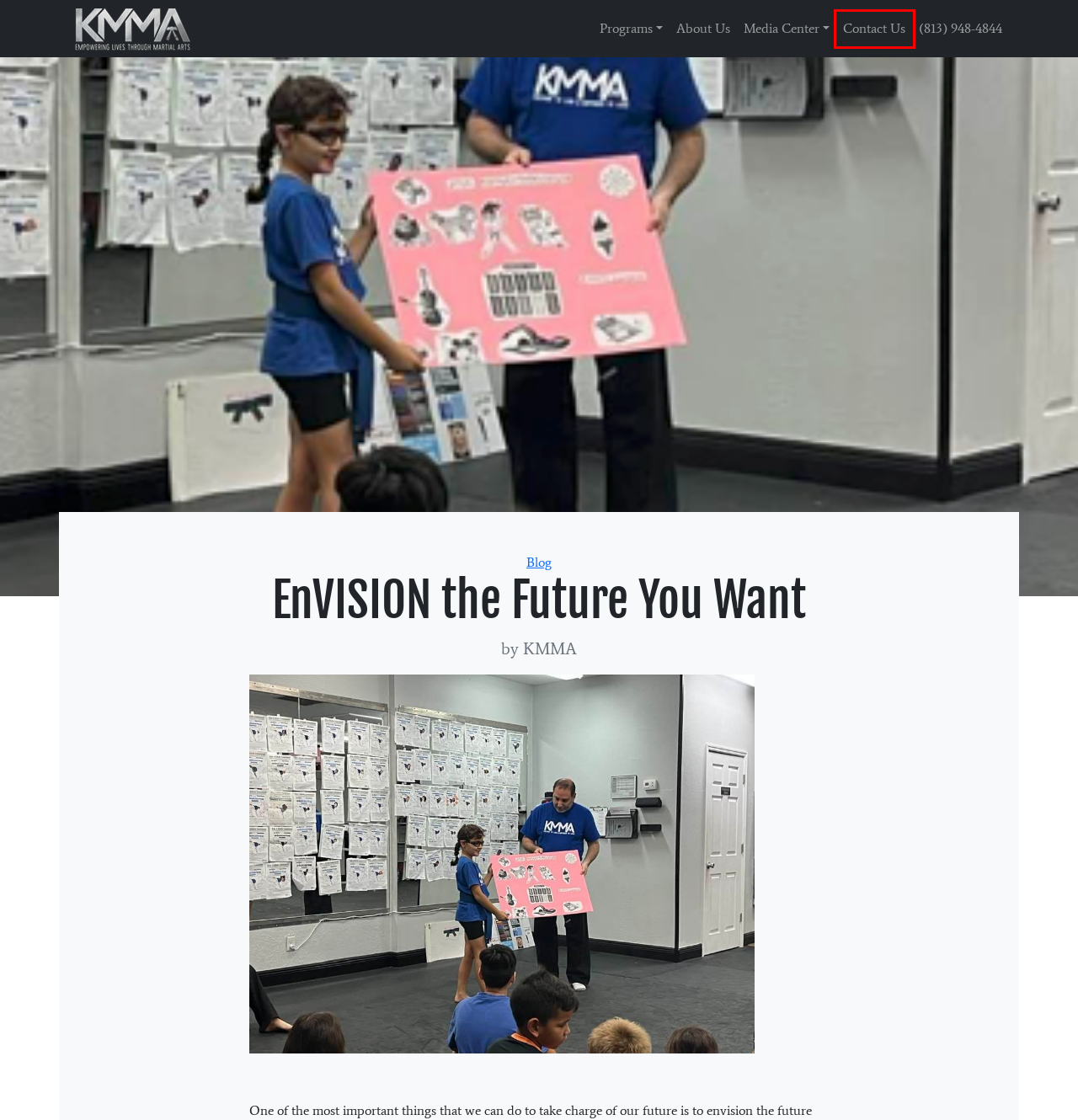Look at the screenshot of a webpage where a red bounding box surrounds a UI element. Your task is to select the best-matching webpage description for the new webpage after you click the element within the bounding box. The available options are:
A. Contact
B. Blog Archives - Krav Maga Martial Arts
C. About Krav Maga Martial Arts
D. My Happy Wife, Dog and Life
E. Meditations on Mastery Archives - Krav Maga Martial Arts
F. Self Defense Classes>Family Self Defense Classes|Leadership Archives - Krav Maga Martial Arts
G. Welcome to Krav Maga Martial Arts
H. Grand Master's Challenge

A